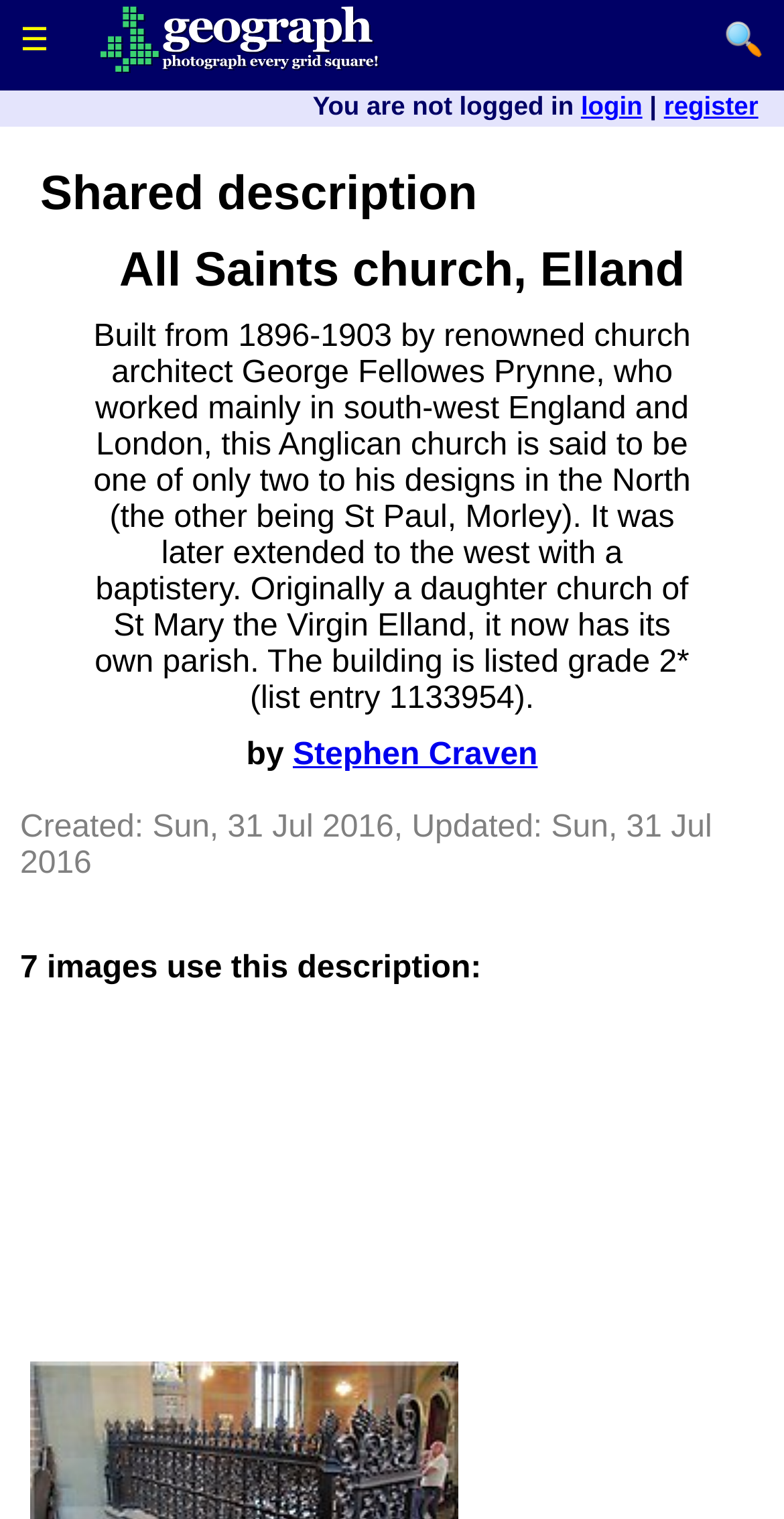Identify the bounding box for the described UI element. Provide the coordinates in (top-left x, top-left y, bottom-right x, bottom-right y) format with values ranging from 0 to 1: dorsal blastopore lip

None